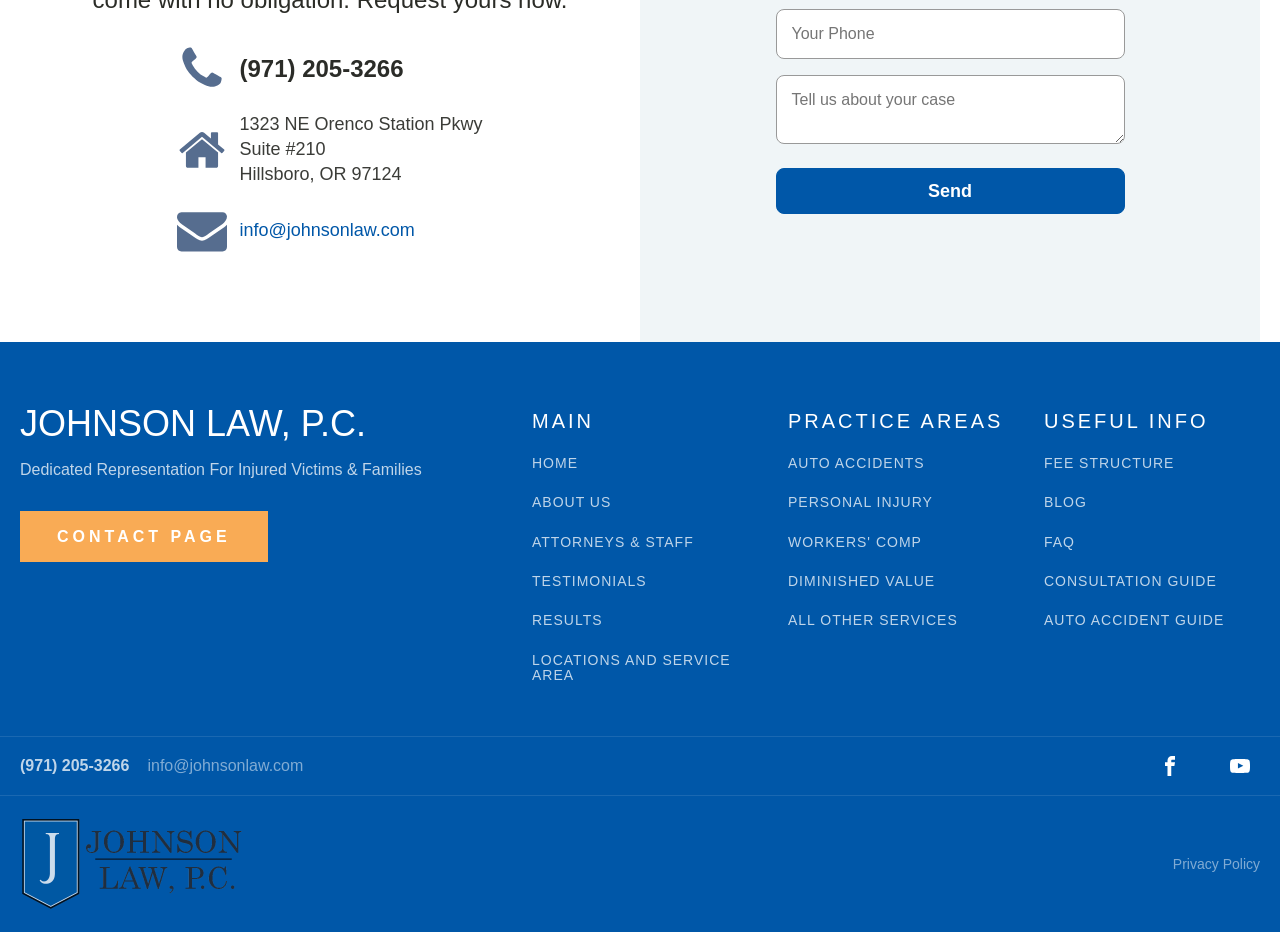Can you determine the bounding box coordinates of the area that needs to be clicked to fulfill the following instruction: "Visit the 'CONTACT PAGE'"?

[0.016, 0.548, 0.209, 0.603]